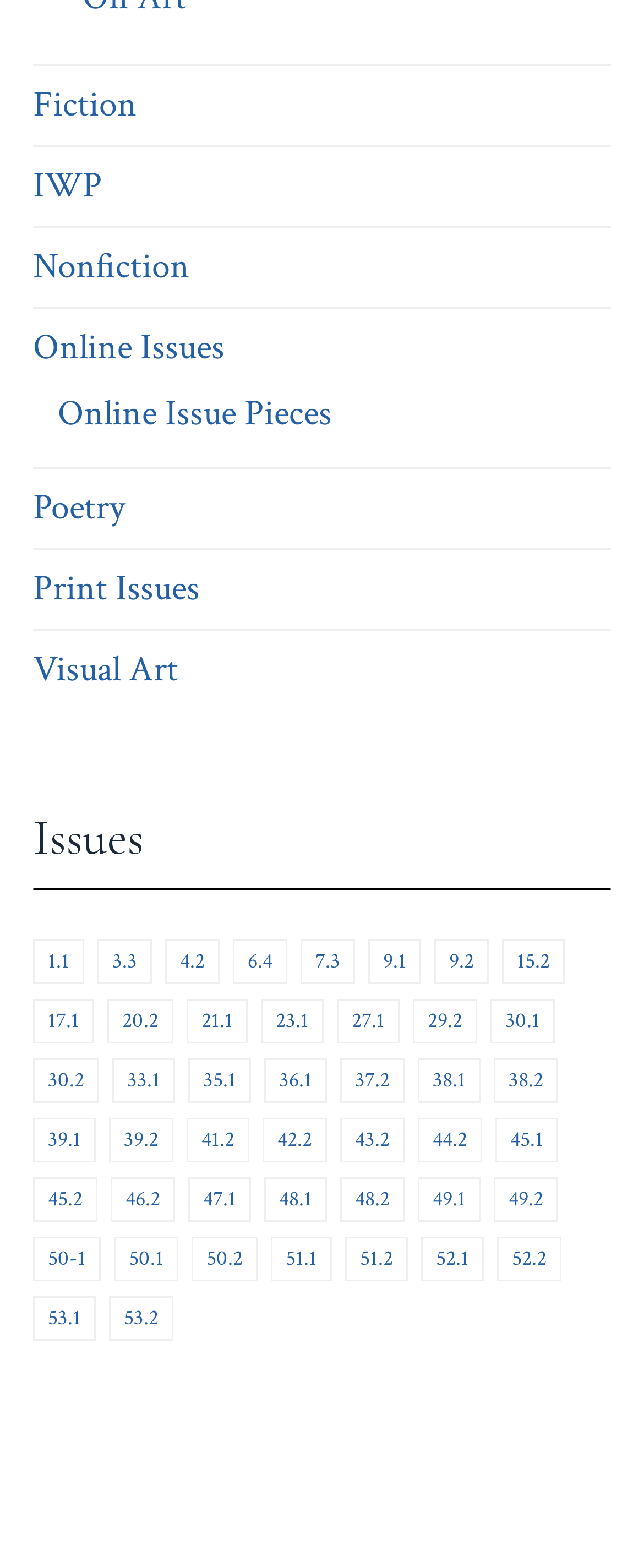Kindly determine the bounding box coordinates for the clickable area to achieve the given instruction: "View Online Issue Pieces".

[0.09, 0.247, 0.515, 0.281]